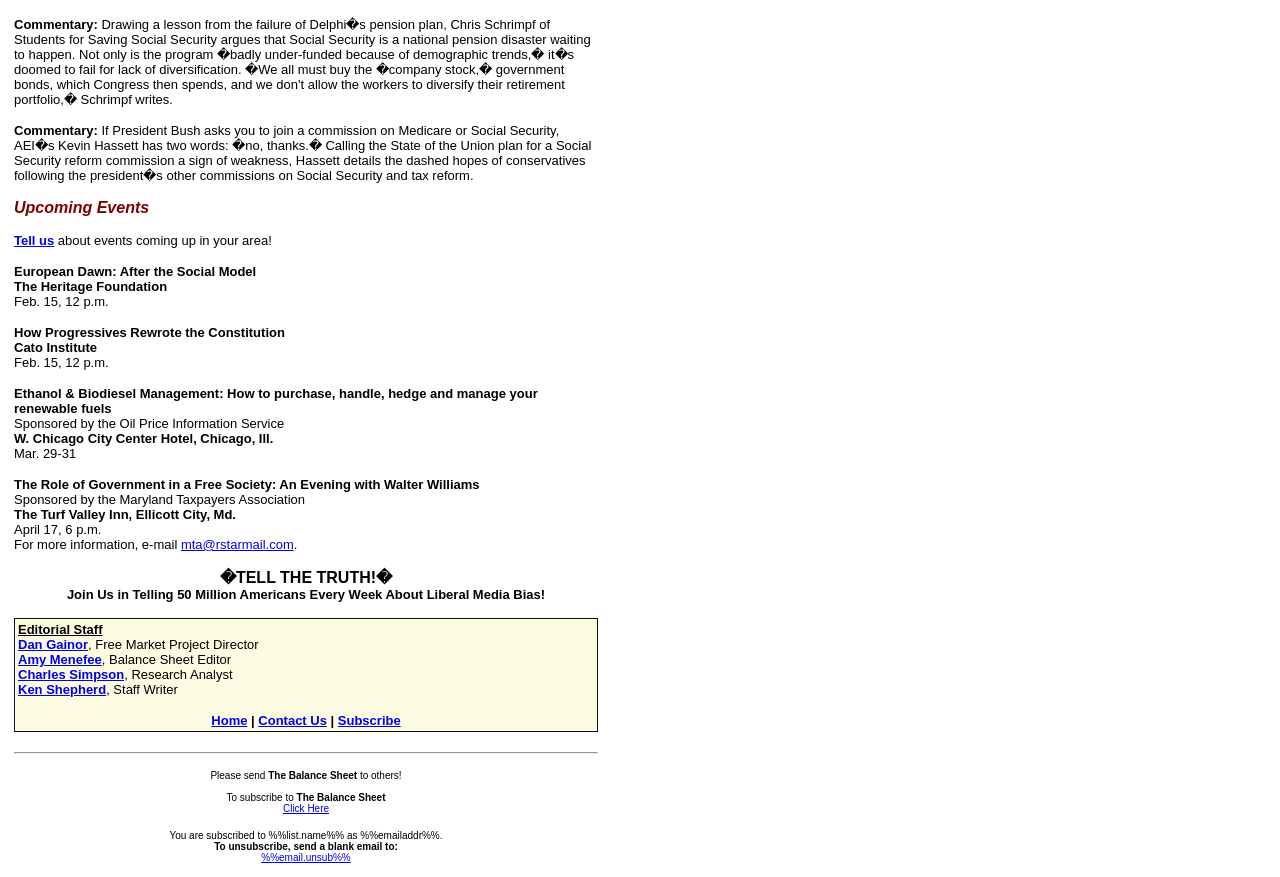How can I unsubscribe from The Balance Sheet?
Answer the question with a single word or phrase by looking at the picture.

Send a blank email to %%email.unsub%%